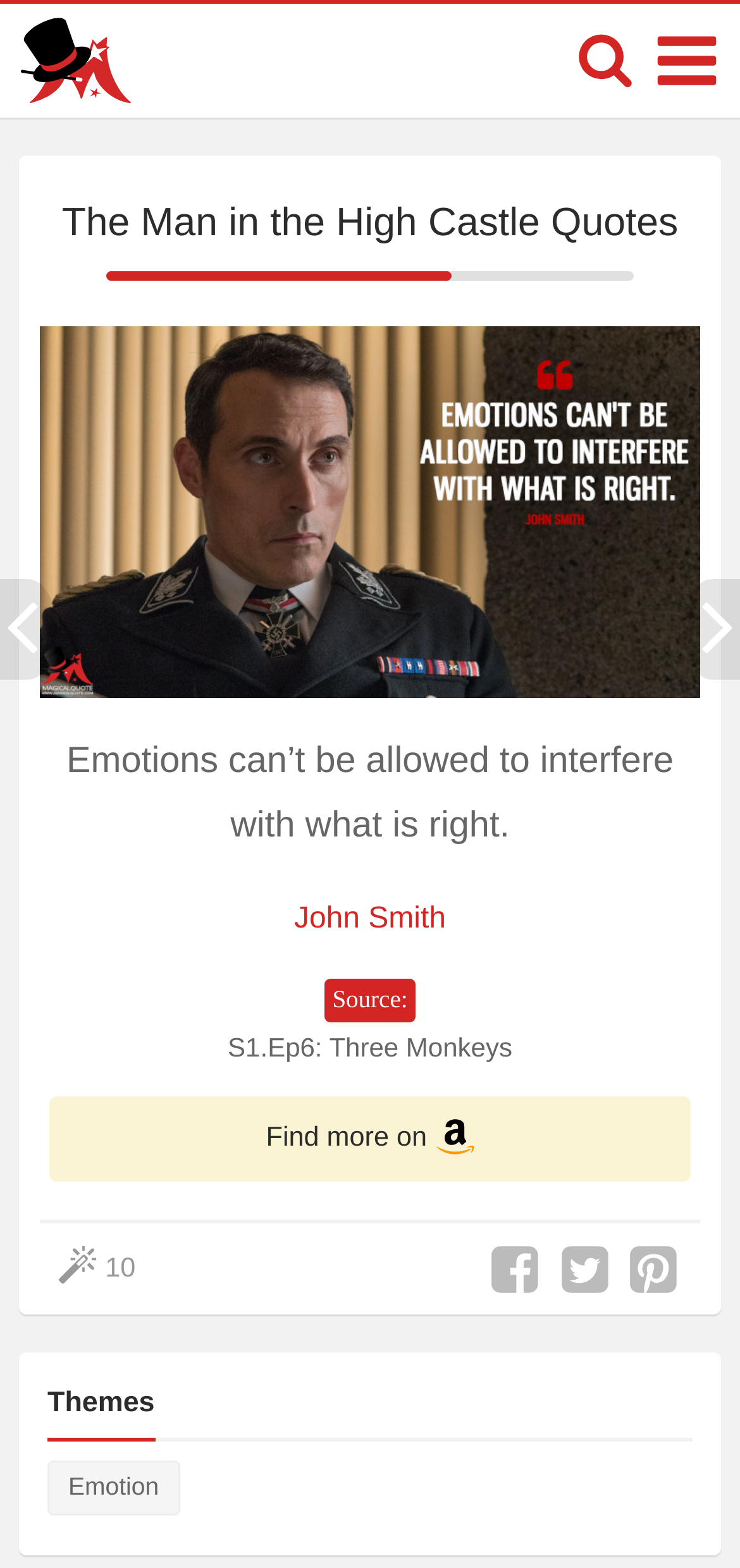Locate the coordinates of the bounding box for the clickable region that fulfills this instruction: "View the previous quote".

[0.0, 0.369, 0.078, 0.434]